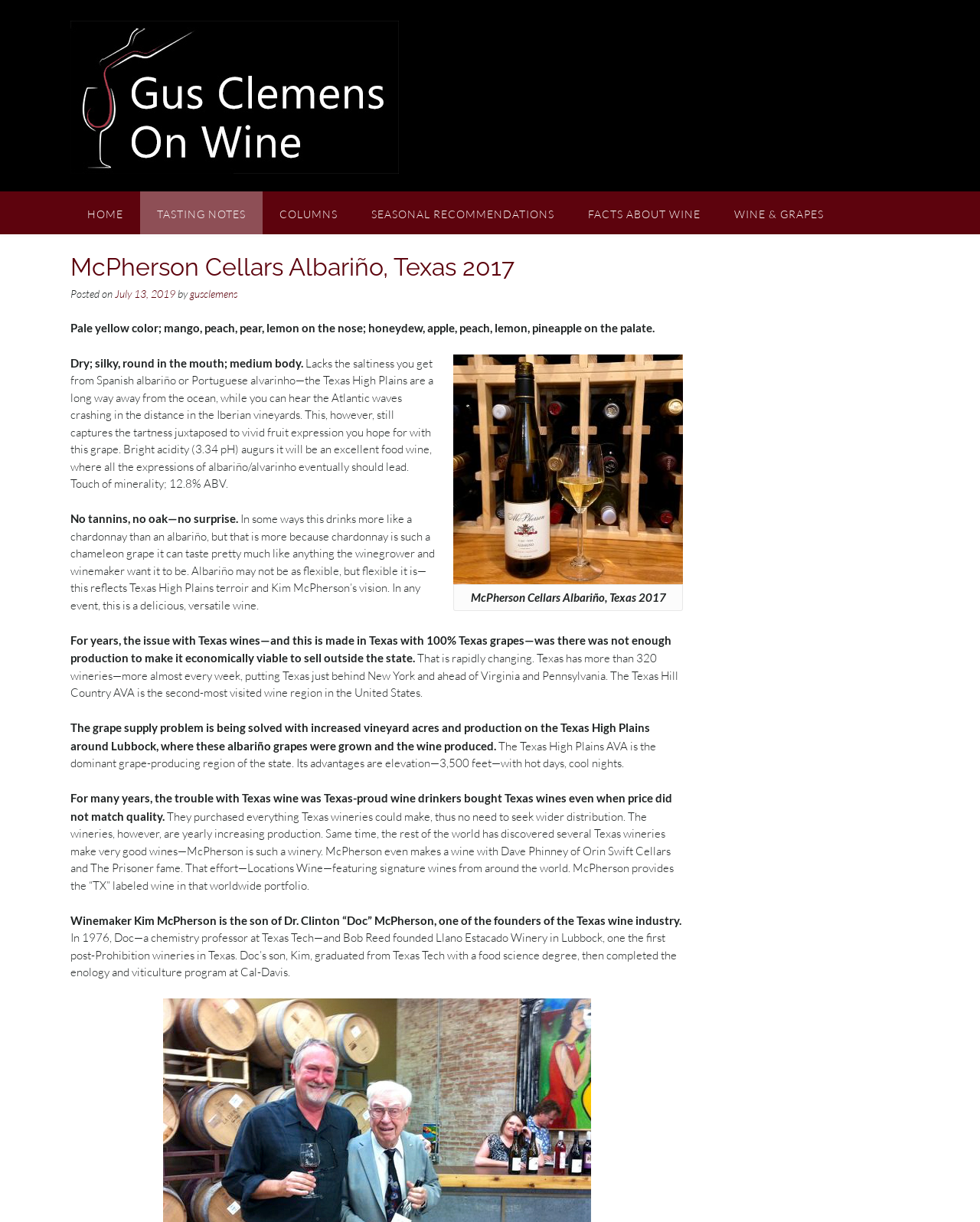Using the information shown in the image, answer the question with as much detail as possible: Who is the winemaker of McPherson Cellars?

The answer can be found in the text description of the wine, which states 'Winemaker Kim McPherson is the son of Dr. Clinton “Doc” McPherson, one of the founders of the Texas wine industry.'